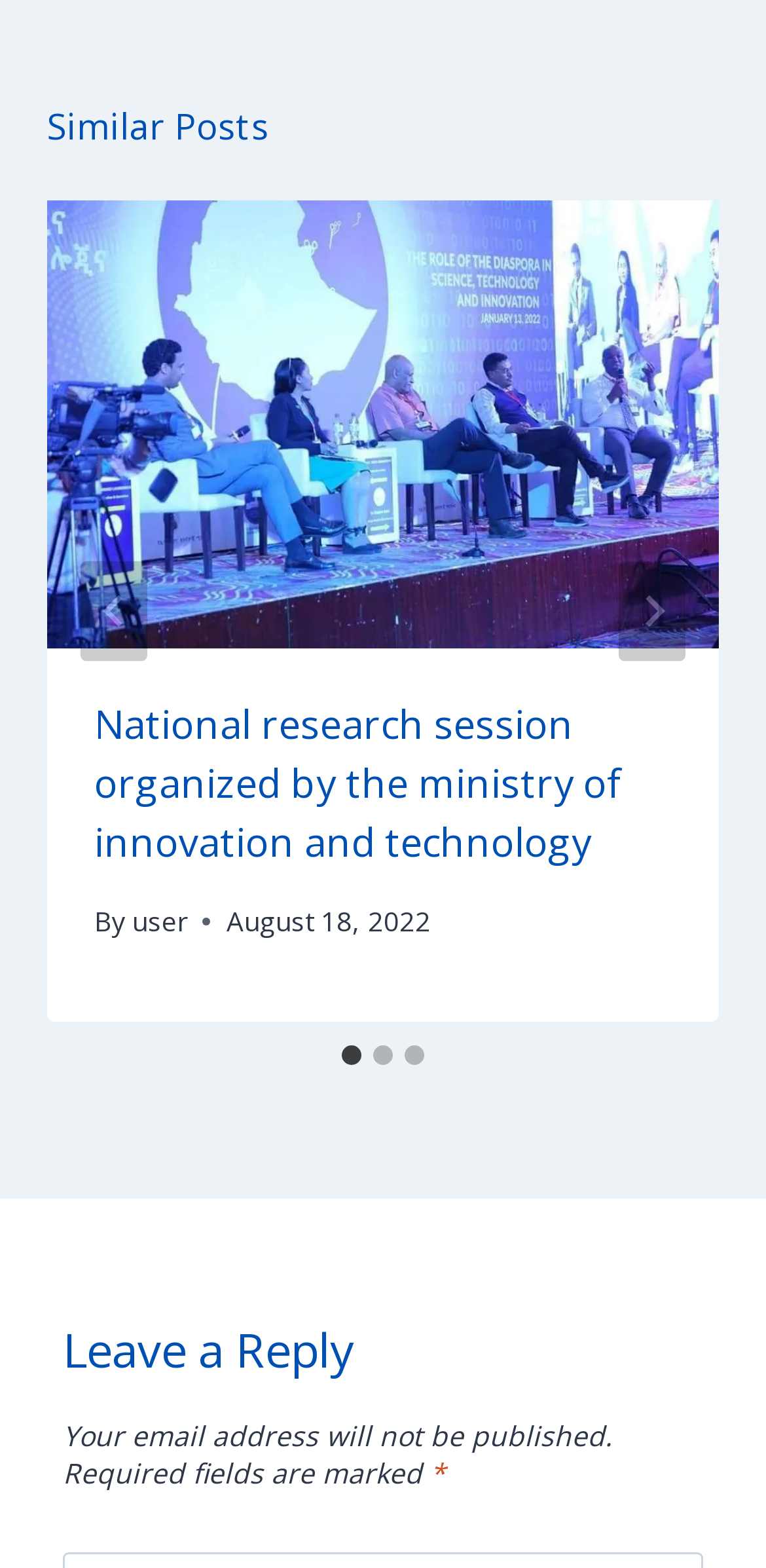What is the title of the first post? Using the information from the screenshot, answer with a single word or phrase.

National research session